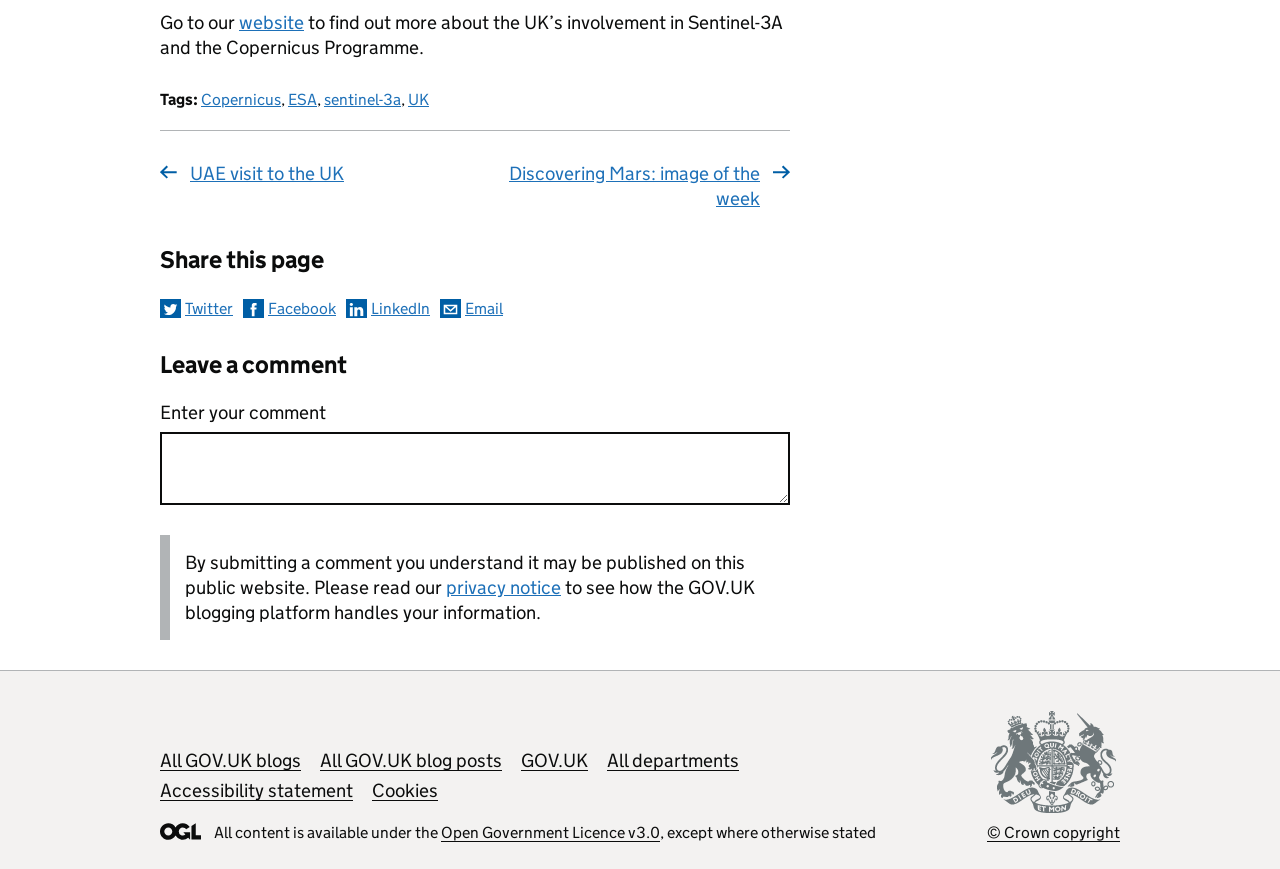What is the purpose of the textbox?
Look at the image and answer the question with a single word or phrase.

Leave a comment